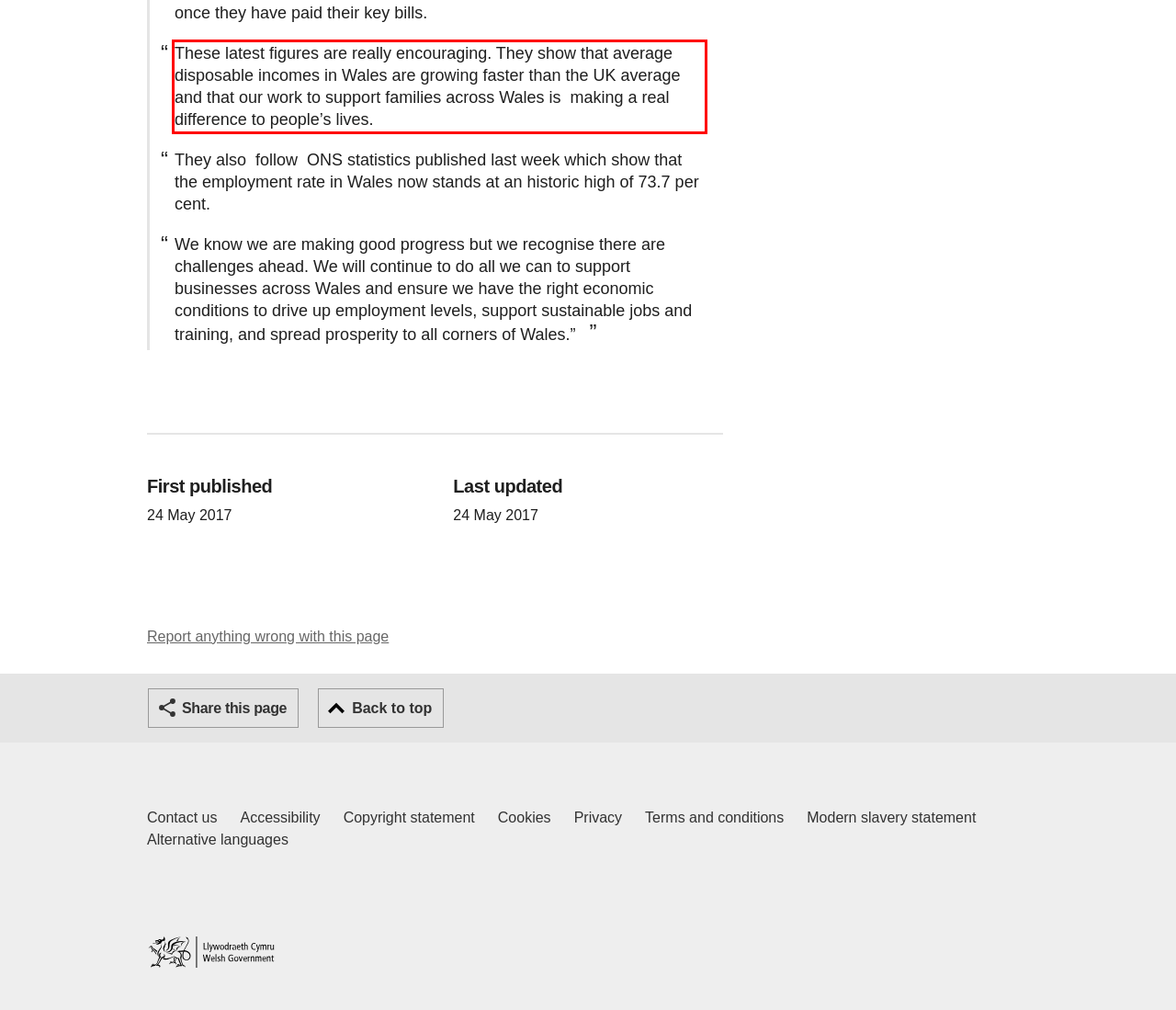Using the provided webpage screenshot, identify and read the text within the red rectangle bounding box.

These latest figures are really encouraging. They show that average disposable incomes in Wales are growing faster than the UK average and that our work to support families across Wales is making a real difference to people’s lives.